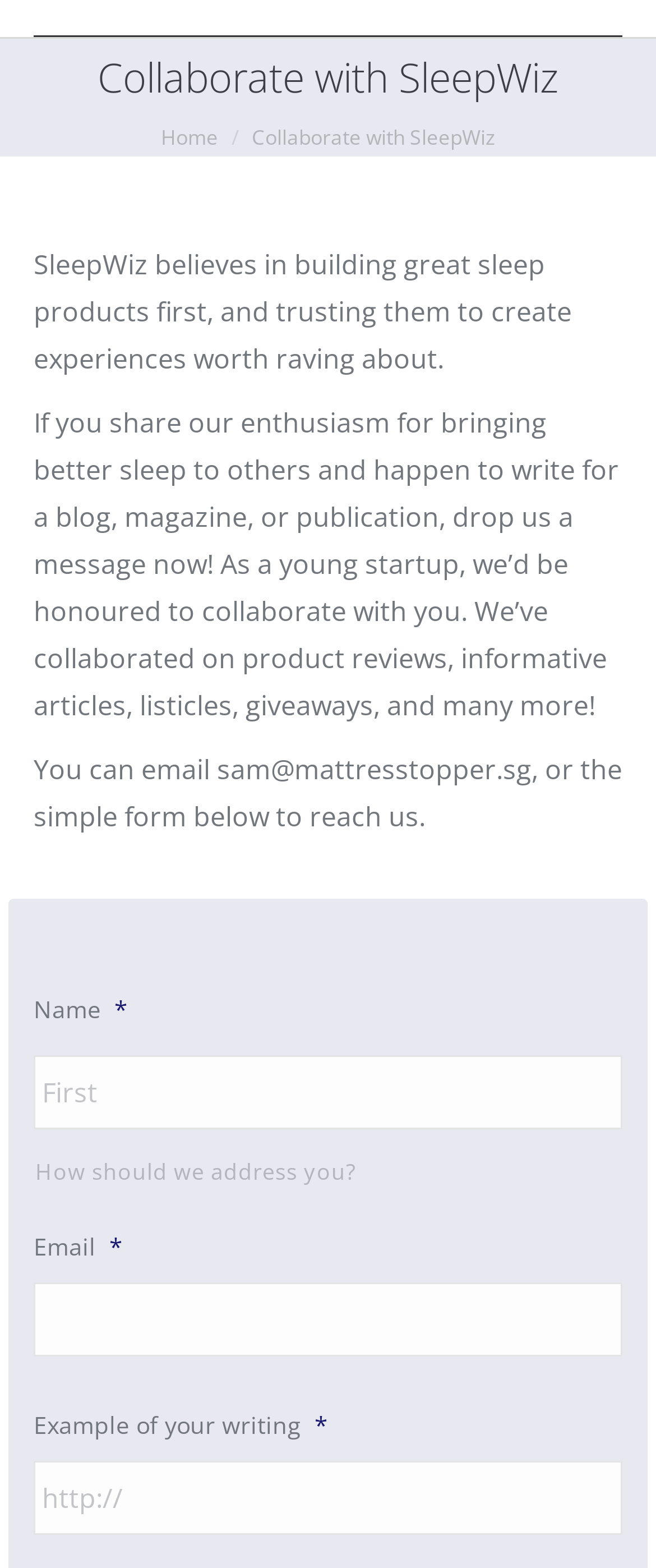What information is required to fill out the collaboration form?
Using the image as a reference, give an elaborate response to the question.

The collaboration form on the webpage requires three pieces of information: the user's name, email address, and an example of their writing. These fields are marked as required, indicating that they must be filled out in order to submit the form.